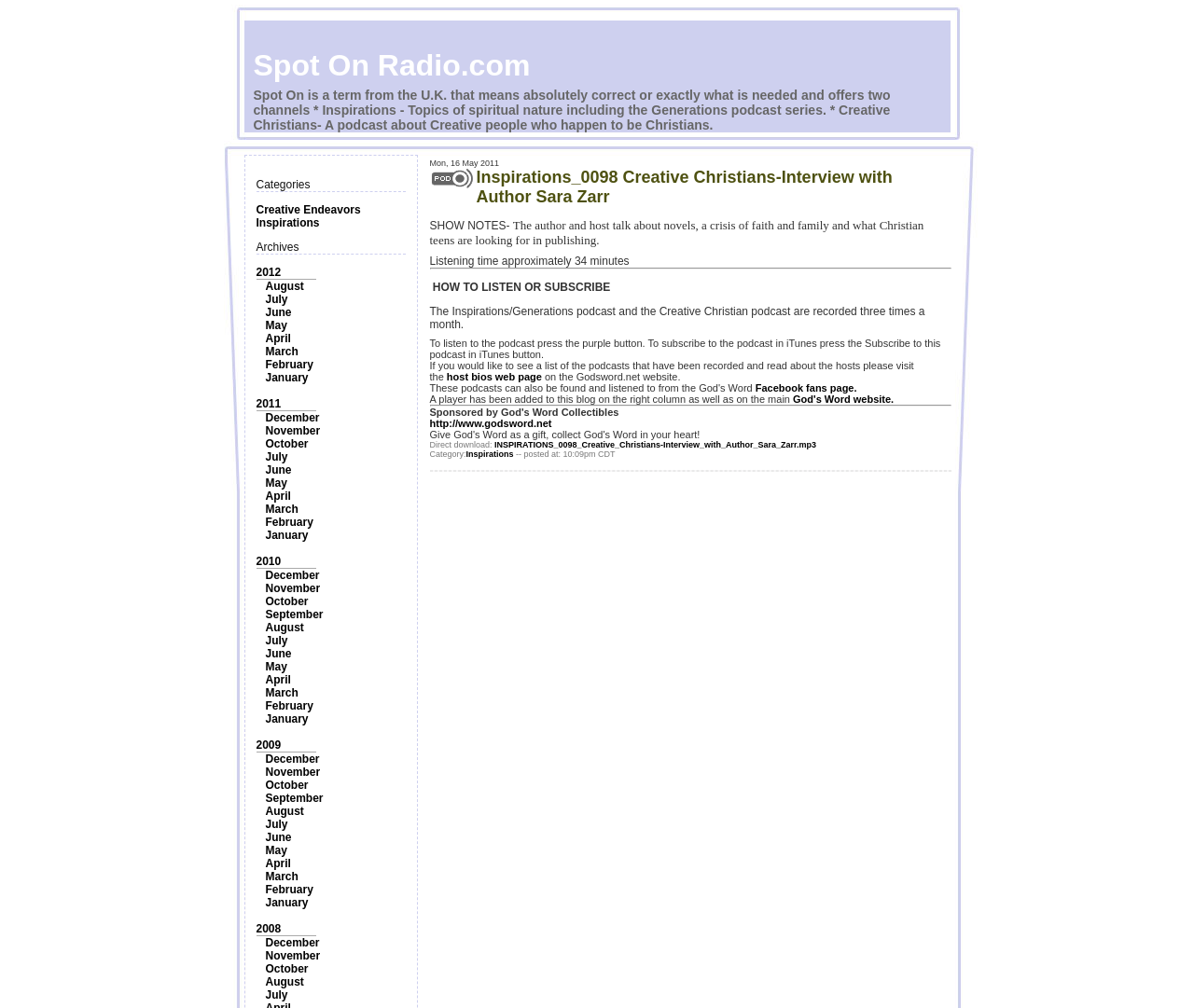Give a one-word or short phrase answer to this question: 
What is the name of the podcast?

Inspirations